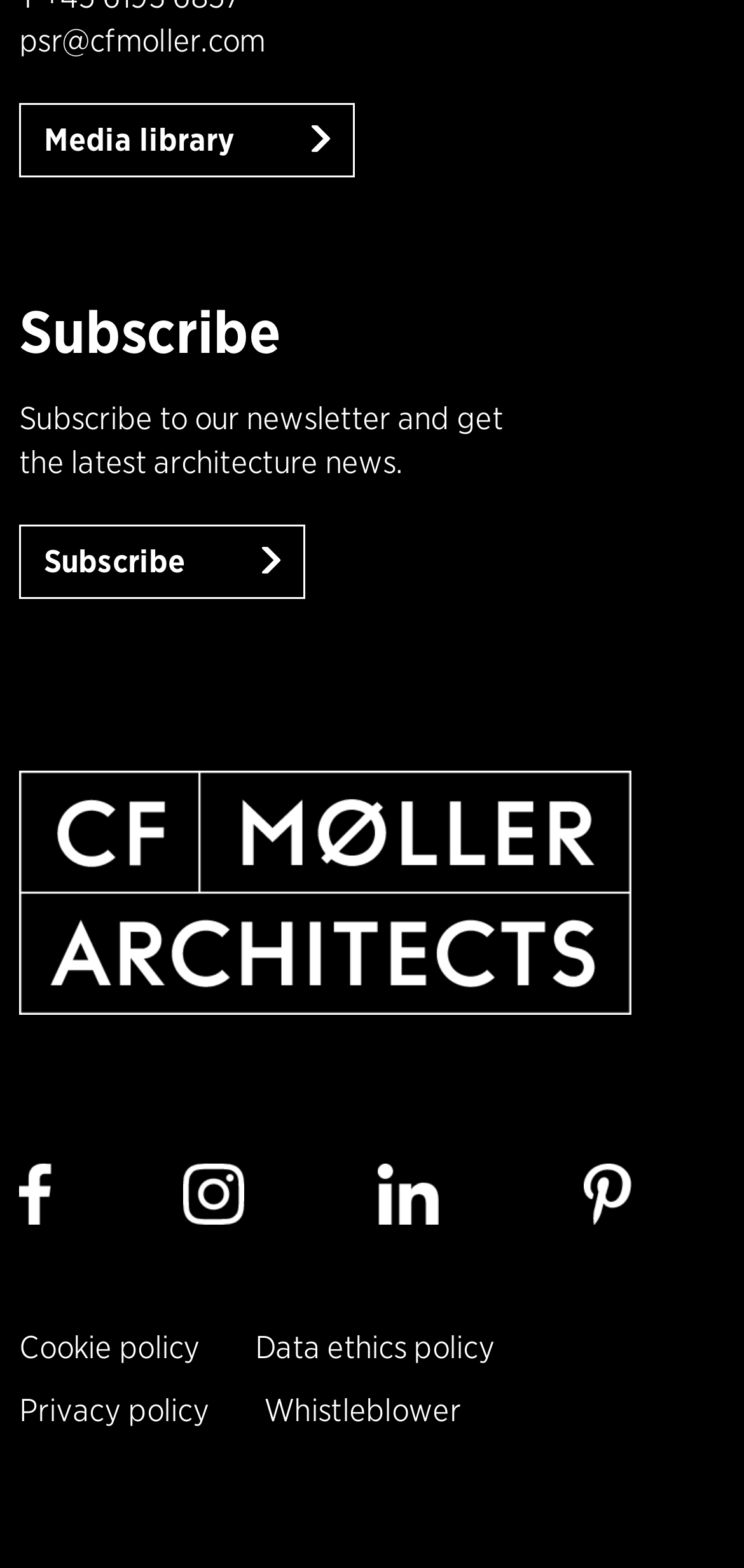Please answer the following question as detailed as possible based on the image: 
What is the name of the company?

The name of the company is found at the top of the webpage, which is 'C.F. Møller'. It is also linked to the company's website.